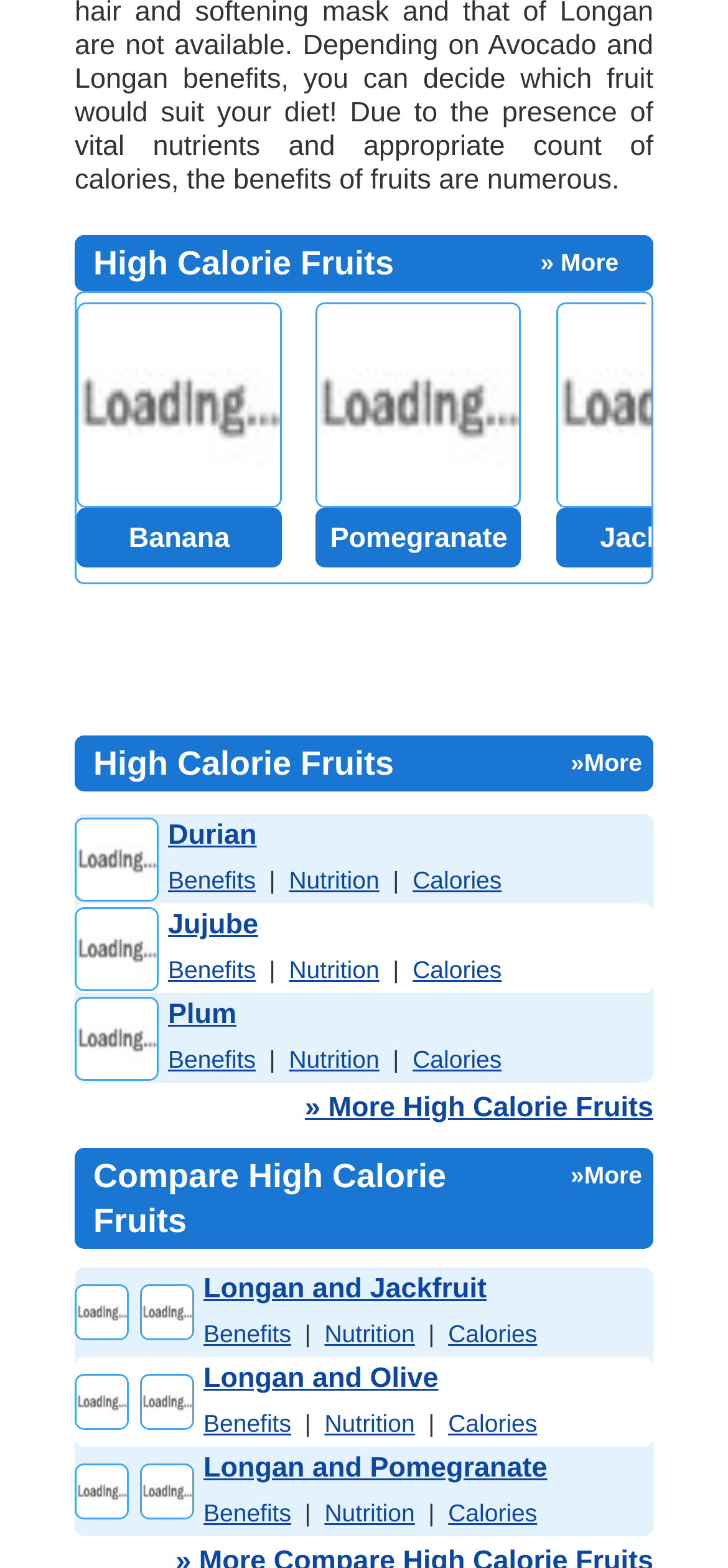Indicate the bounding box coordinates of the element that needs to be clicked to satisfy the following instruction: "Click on the Banana link". The coordinates should be four float numbers between 0 and 1, i.e., [left, top, right, bottom].

[0.105, 0.324, 0.387, 0.362]